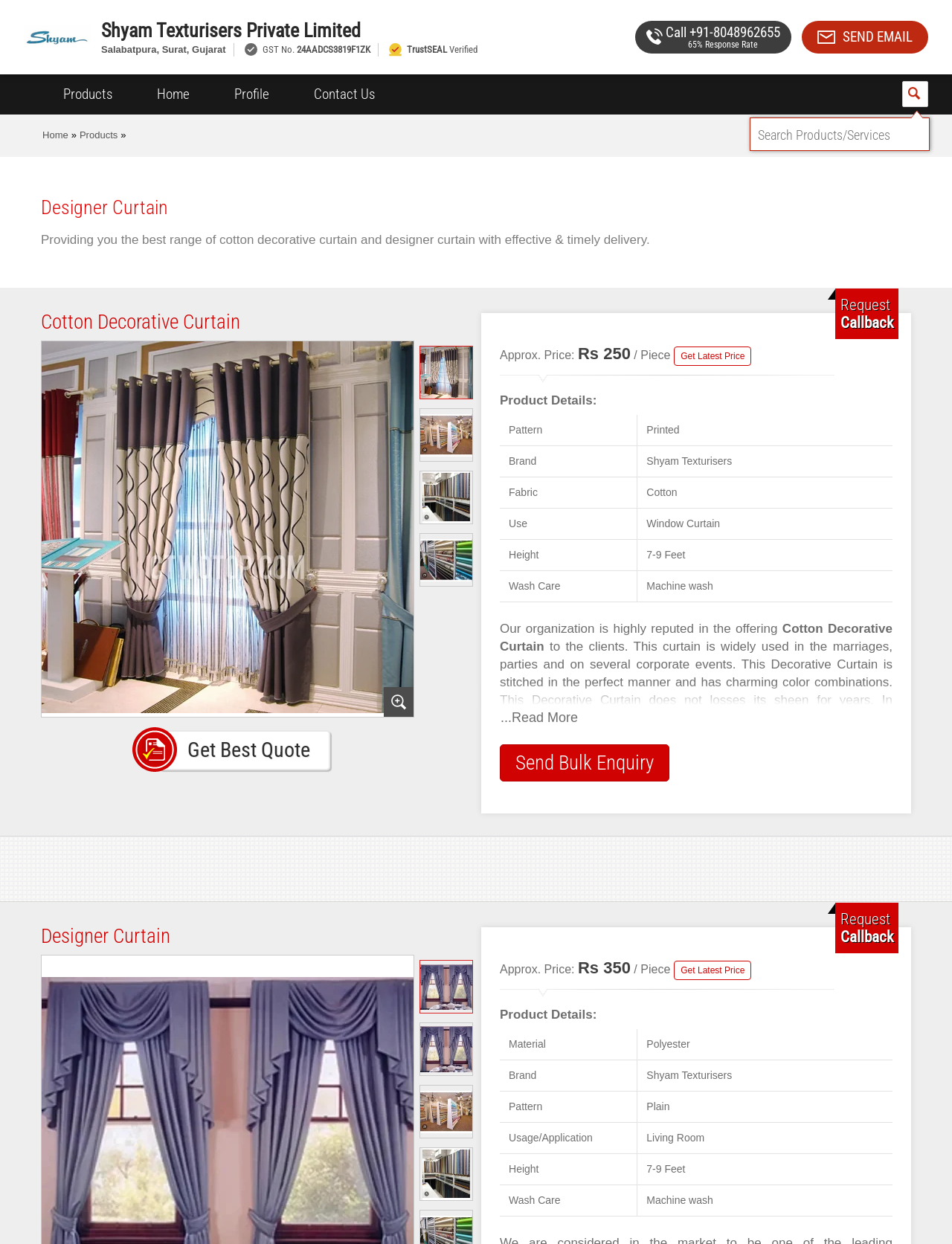Can you specify the bounding box coordinates of the area that needs to be clicked to fulfill the following instruction: "Send an email to the manufacturer"?

[0.885, 0.022, 0.959, 0.036]